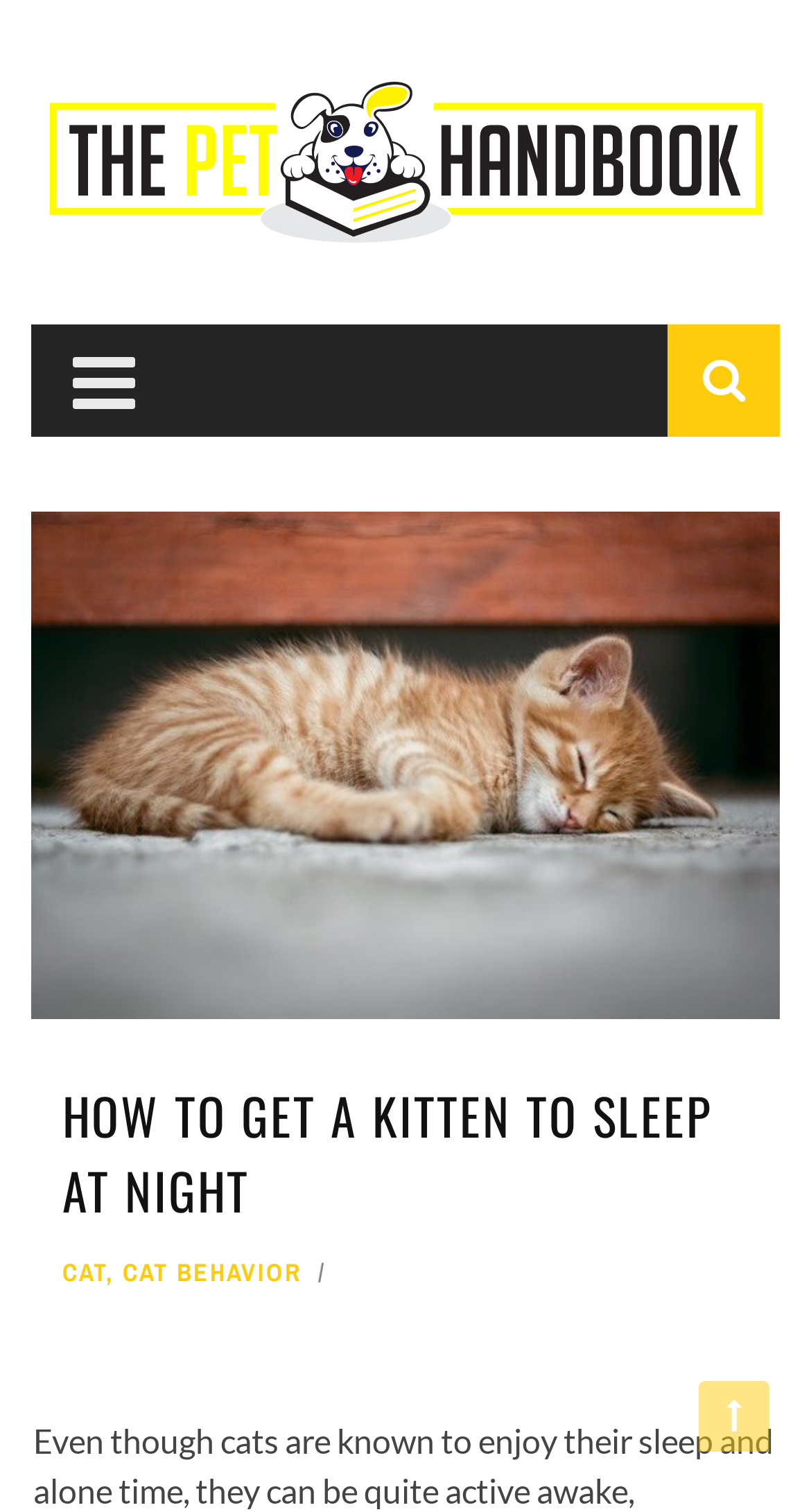What is the main topic of the webpage?
Using the visual information, respond with a single word or phrase.

Kitten sleep